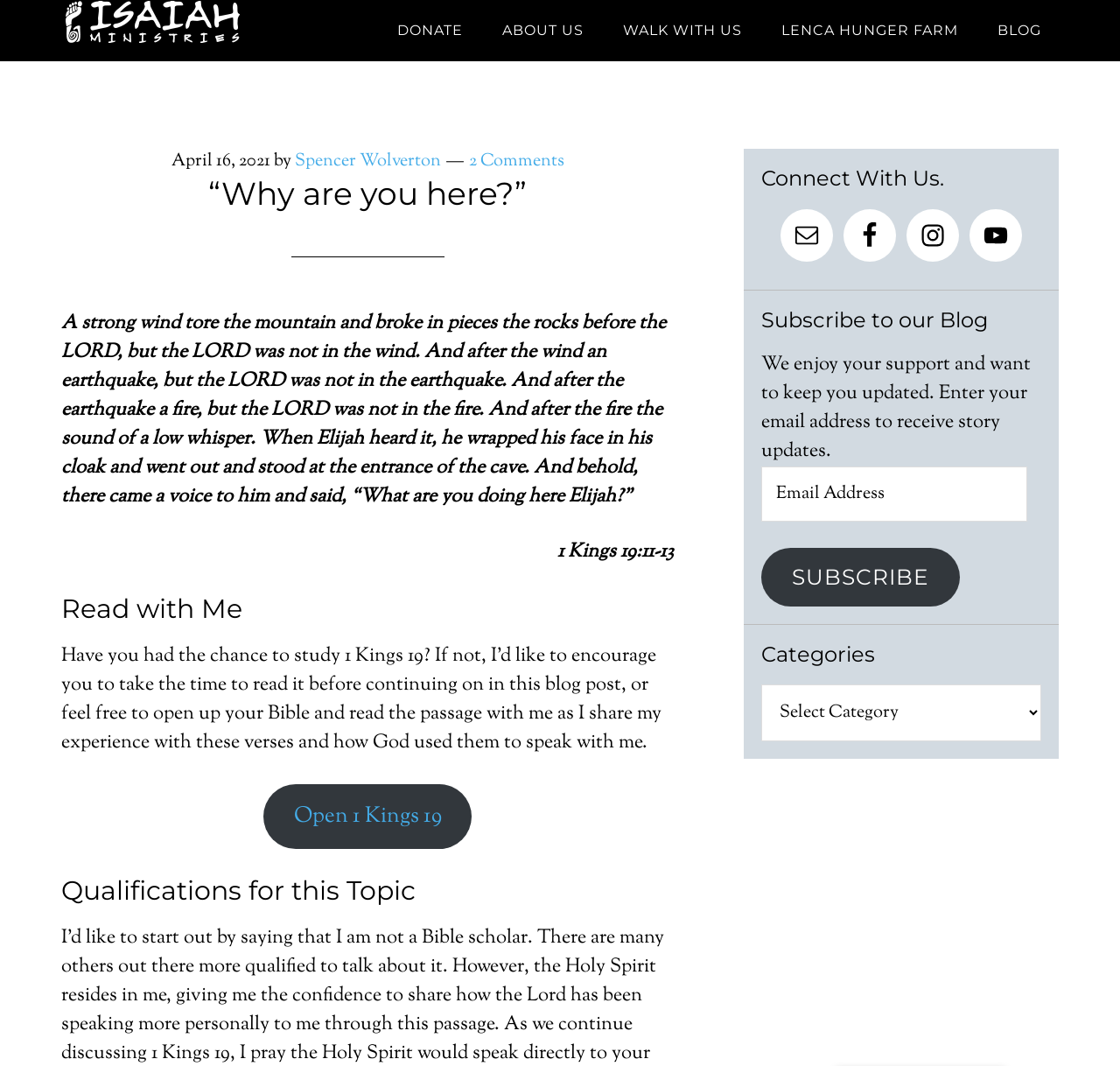Please determine the bounding box coordinates of the clickable area required to carry out the following instruction: "Subscribe to the blog". The coordinates must be four float numbers between 0 and 1, represented as [left, top, right, bottom].

[0.68, 0.514, 0.857, 0.569]